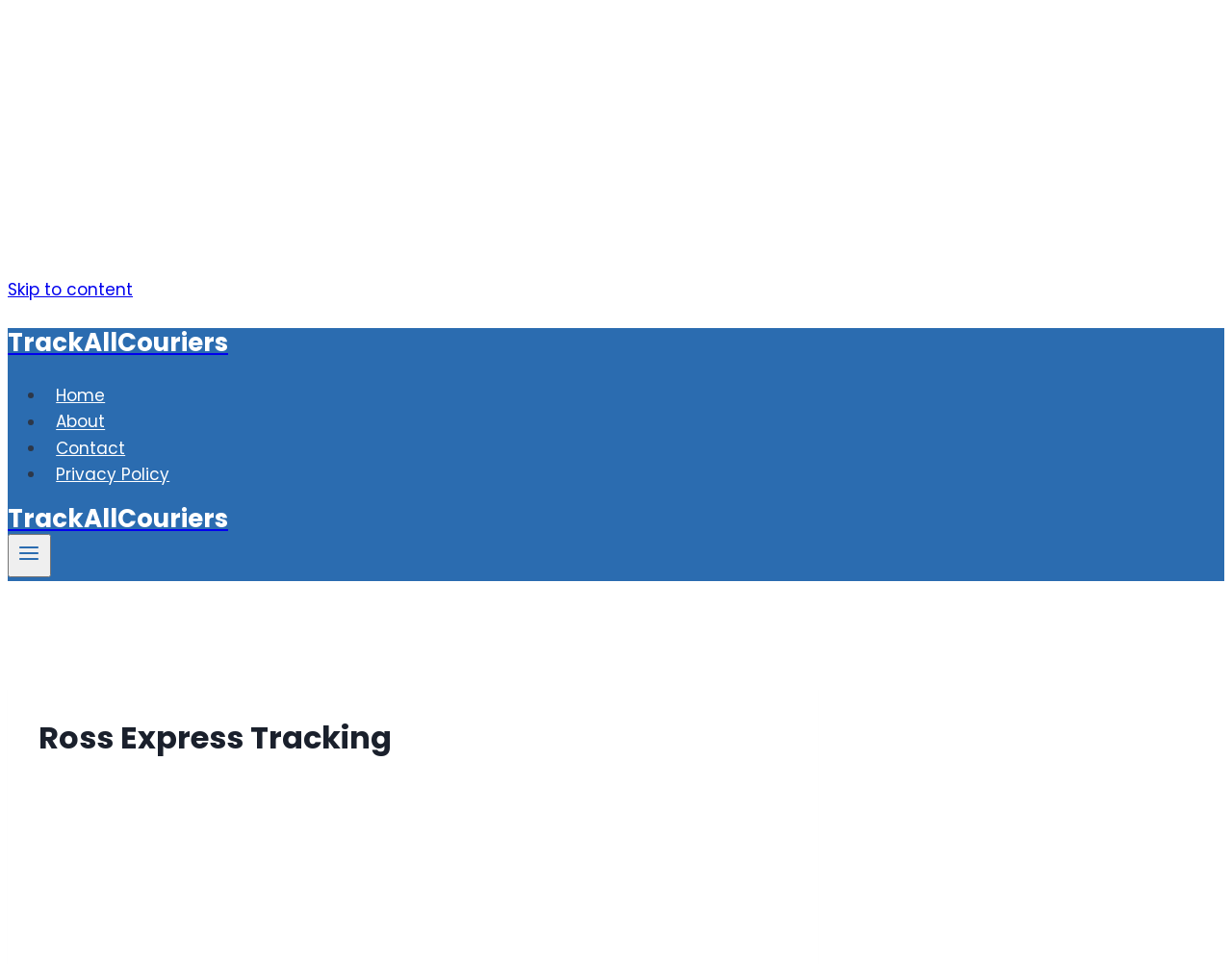Analyze the image and provide a detailed answer to the question: What is the purpose of the button with the text 'Open menu'?

The button with the text 'Open menu' is likely used to expand the menu, as it has an attribute 'expanded' set to 'False', indicating that the menu is currently not expanded.